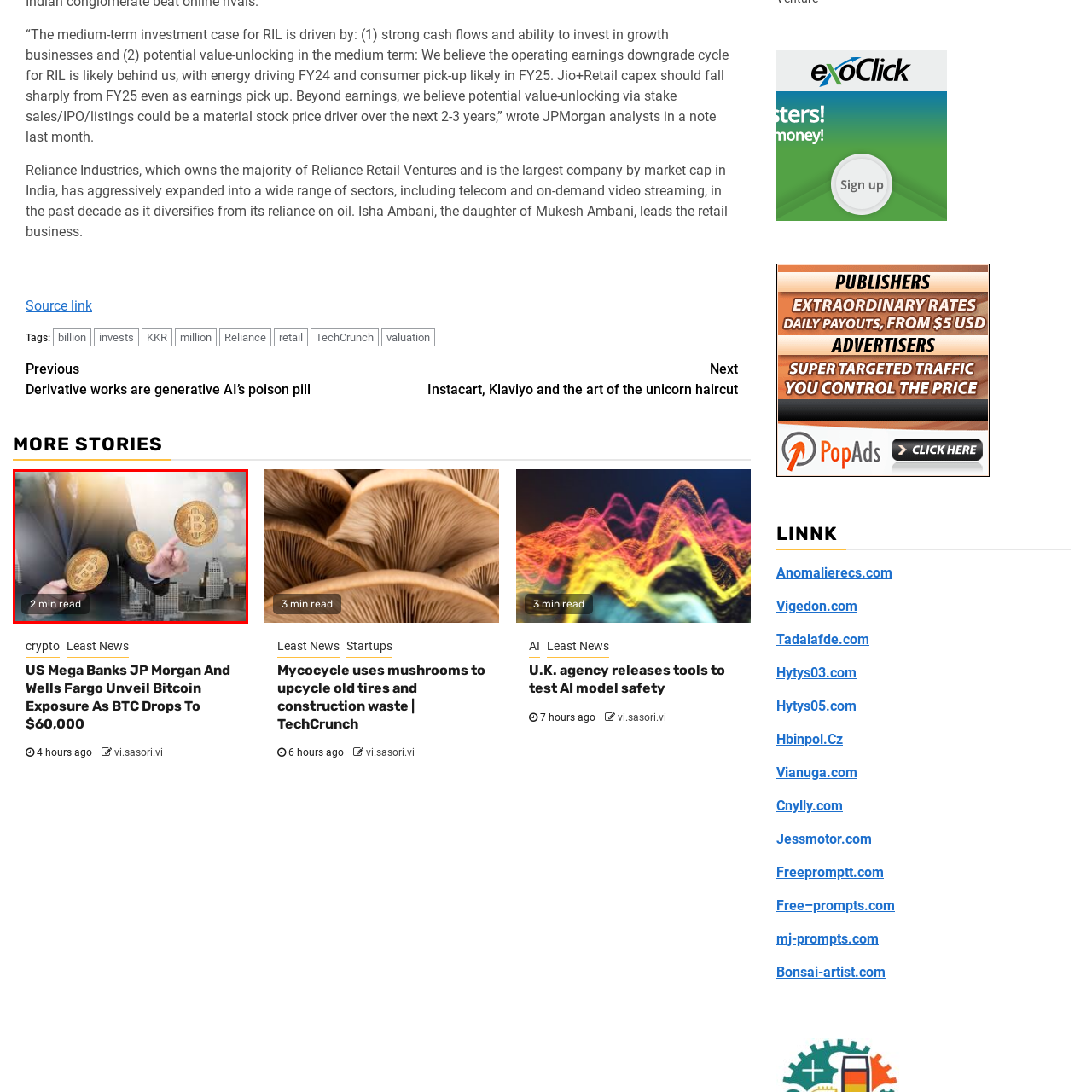Please concentrate on the part of the image enclosed by the red bounding box and answer the following question in detail using the information visible: What do the floating Bitcoin coins symbolize?

The floating Bitcoin coins in the image symbolize the dynamic nature of cryptocurrency because they are depicted as moving and floating, conveying a sense of energy and constant change, which is a characteristic of the cryptocurrency market.